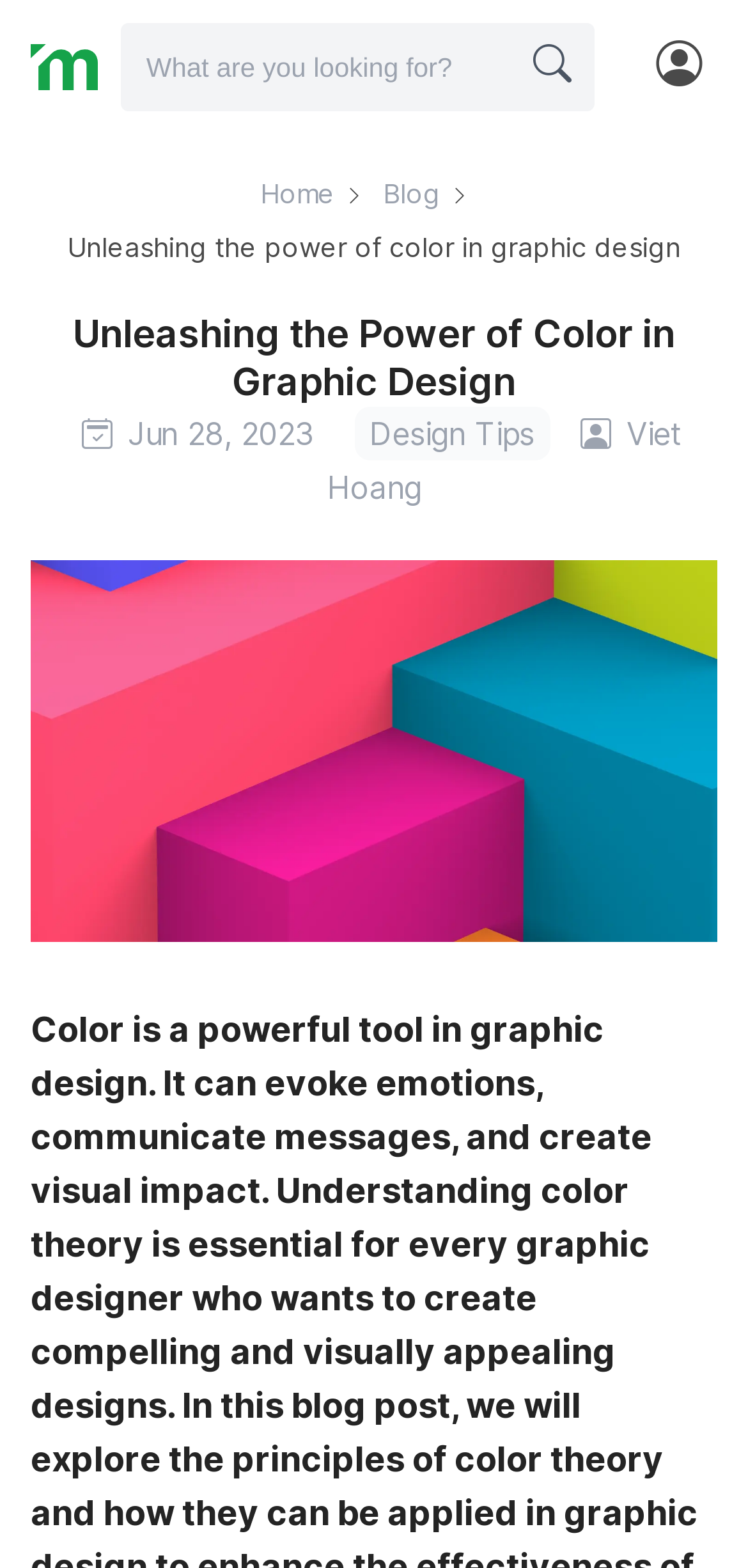When was the current article published?
Please answer the question as detailed as possible.

I found the publication date of the current article by looking at the text below the article title. The text 'Jun 28, 2023' is likely the publication date, as it is a date in the format of 'Month Day, Year'.